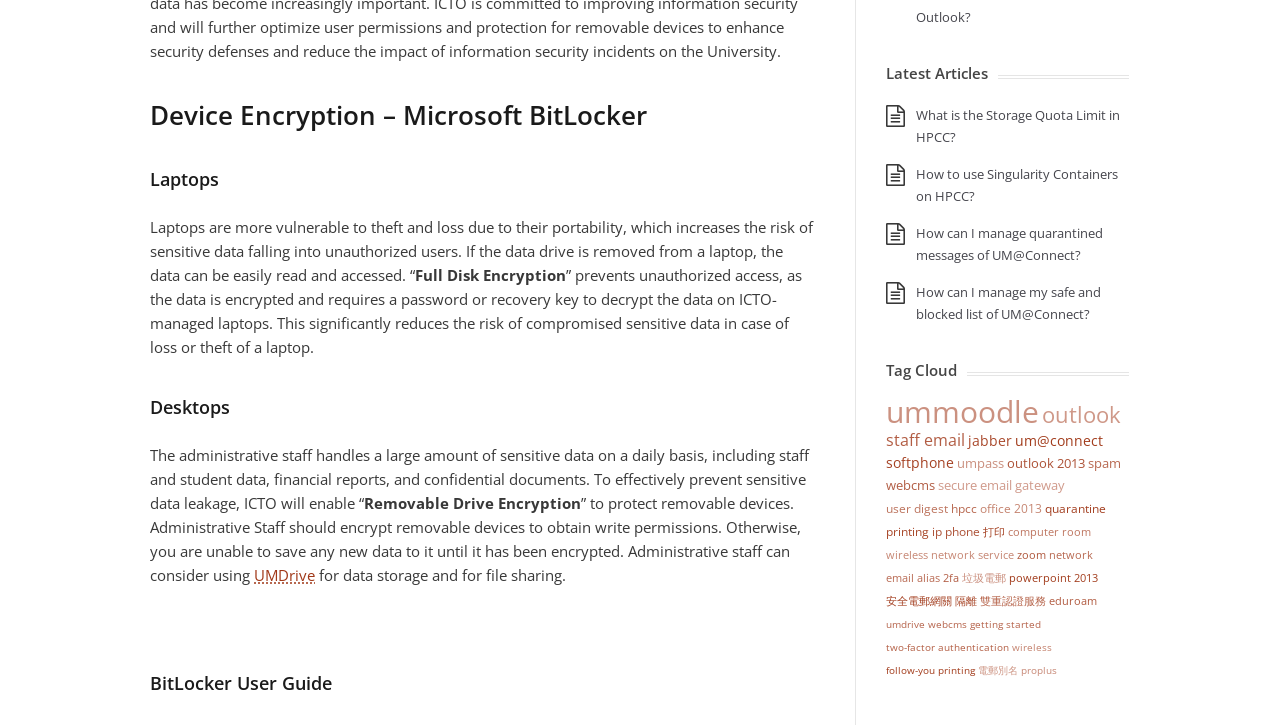Provide the bounding box coordinates in the format (top-left x, top-left y, bottom-right x, bottom-right y). All values are floating point numbers between 0 and 1. Determine the bounding box coordinate of the UI element described as: Contact

None